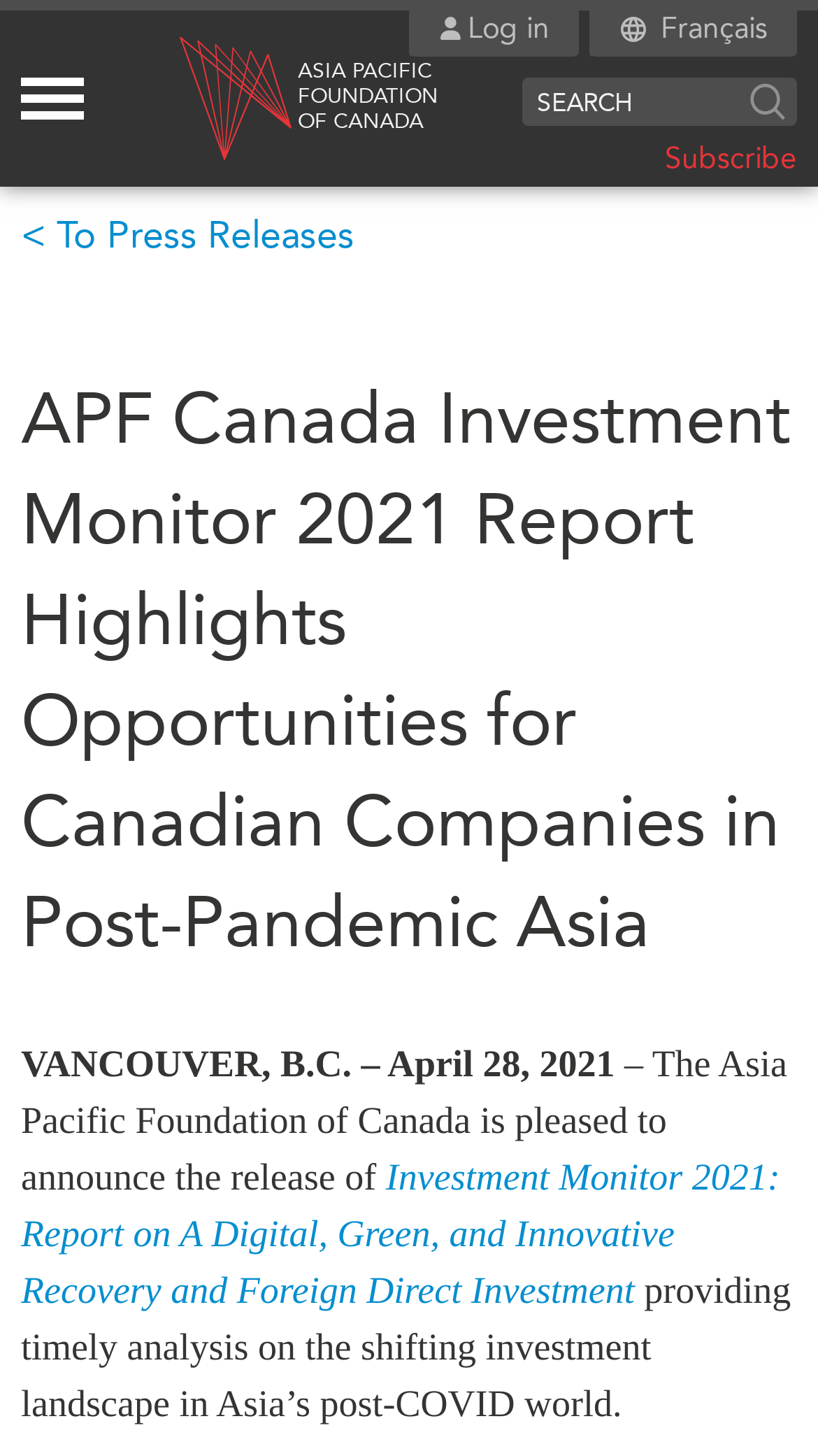Explain the webpage's design and content in an elaborate manner.

The webpage is about the Asia Pacific Foundation of Canada's Investment Monitor 2021 report, which highlights opportunities for Canadian companies in post-pandemic Asia. 

At the top left corner, there is a link to skip to the main content. Next to it, there is a button to toggle the mega menu. On the top right corner, there are links to log in, switch to French, and a search bar with a search button. The APF logo is located at the top center, accompanied by the text "OF CANADA" and an image of the logo.

Below the logo, there are several links to different sections of the website, including "WHAT'S NEW", "CANADA-IN-ASIA CONFERENCES", "ABOUT US", and others. These links are arranged in a vertical column on the left side of the page.

On the right side of the page, there are more links to sections such as "RESEARCH", "EVENTS", "MEDIA", and "PUBLICATIONS". These links are also arranged in a vertical column.

The main content of the page is a report announcement, which includes a heading, a date, and a brief description of the report. The report title is "Investment Monitor 2021: Report on A Digital, Green, and Innovative Recovery and Foreign Direct Investment". There is also a brief summary of the report, stating that it provides timely analysis on the shifting investment landscape in Asia's post-COVID world.